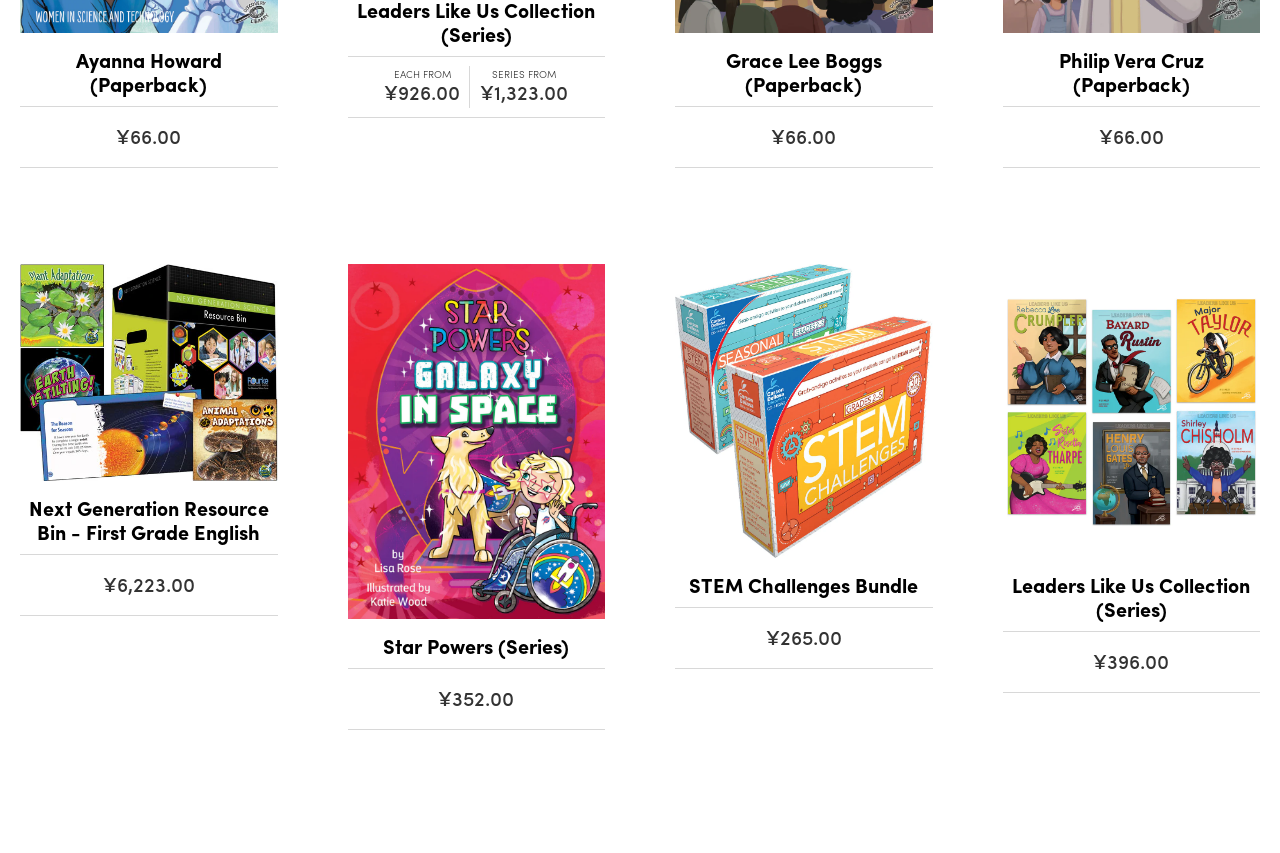Please find the bounding box coordinates of the section that needs to be clicked to achieve this instruction: "Click the 'Hablamos Español' link".

None